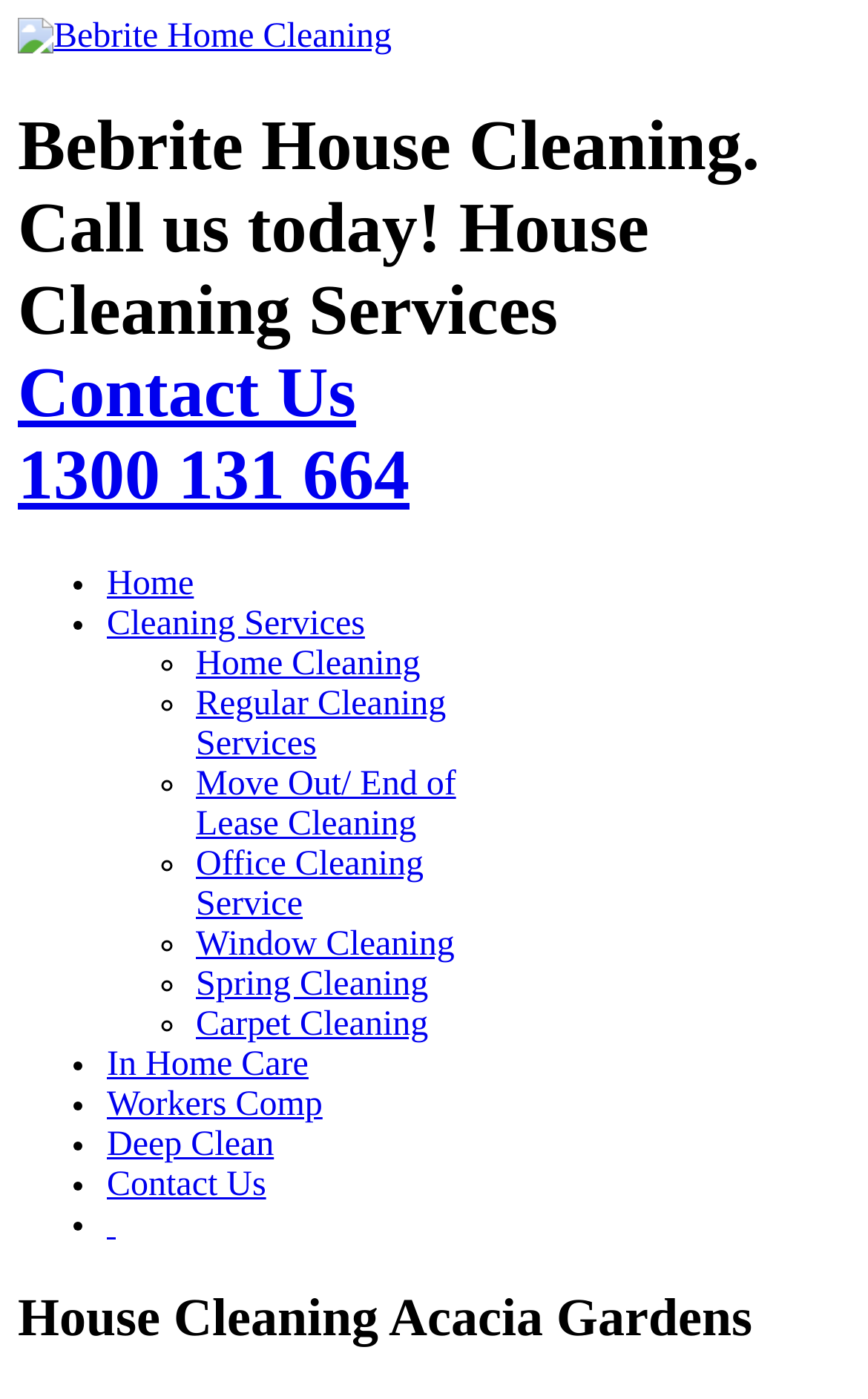Provide a one-word or short-phrase response to the question:
How many cleaning services are listed?

9